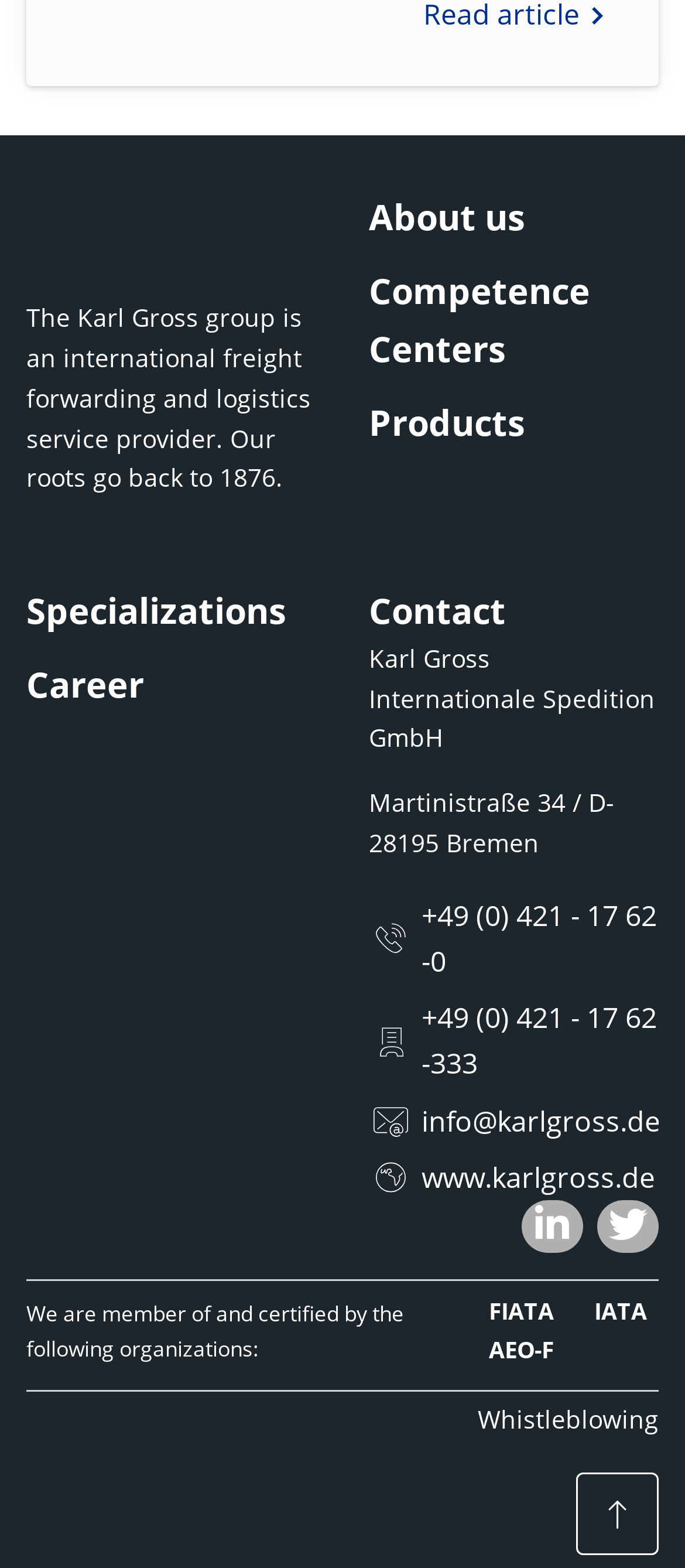Bounding box coordinates are specified in the format (top-left x, top-left y, bottom-right x, bottom-right y). All values are floating point numbers bounded between 0 and 1. Please provide the bounding box coordinate of the region this sentence describes: Career

[0.038, 0.422, 0.21, 0.452]